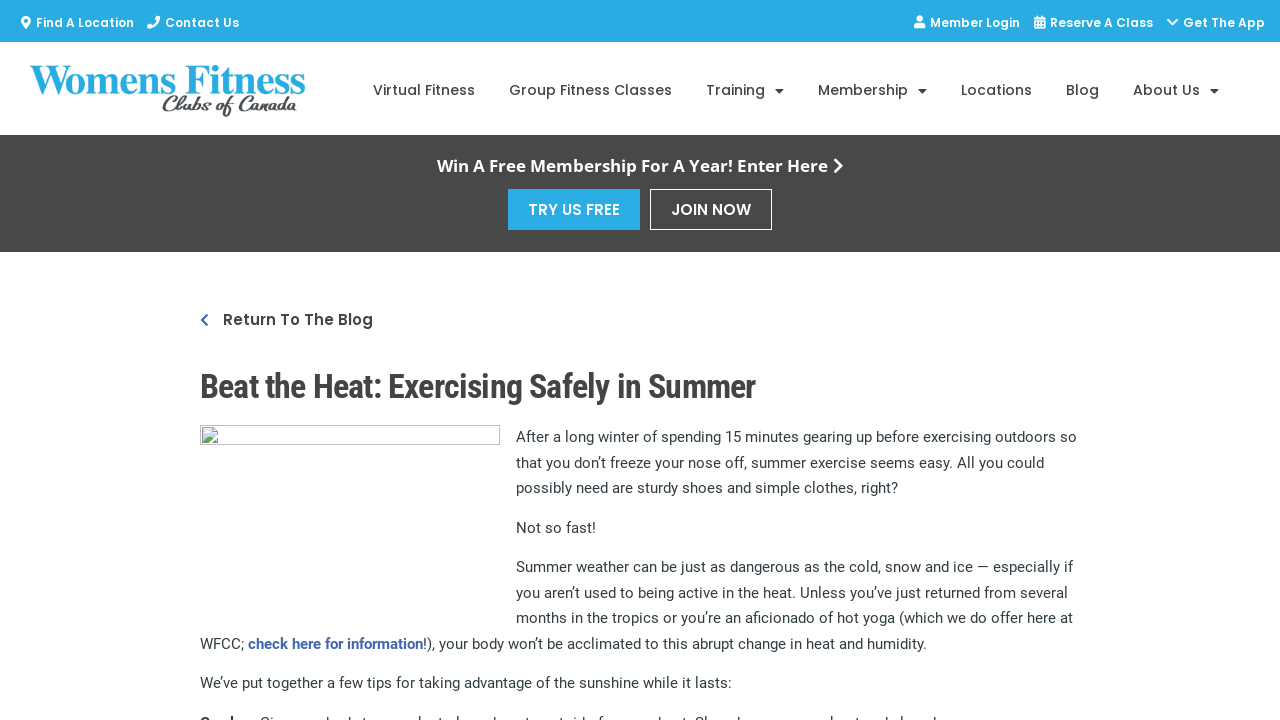Specify the bounding box coordinates of the region I need to click to perform the following instruction: "Read the blog". The coordinates must be four float numbers in the range of 0 to 1, i.e., [left, top, right, bottom].

[0.819, 0.105, 0.872, 0.148]